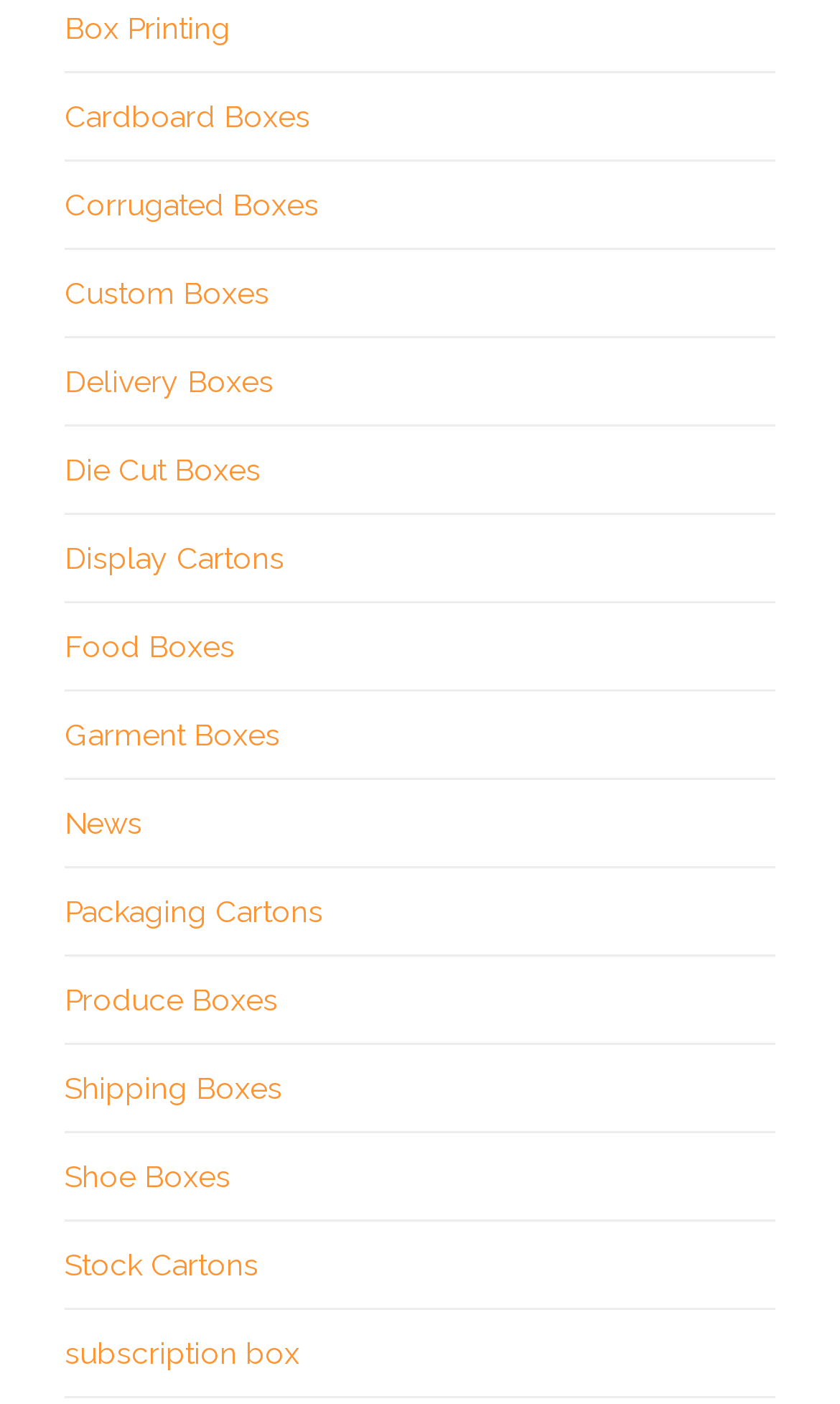Find the bounding box of the UI element described as follows: "News".

[0.077, 0.573, 0.169, 0.598]